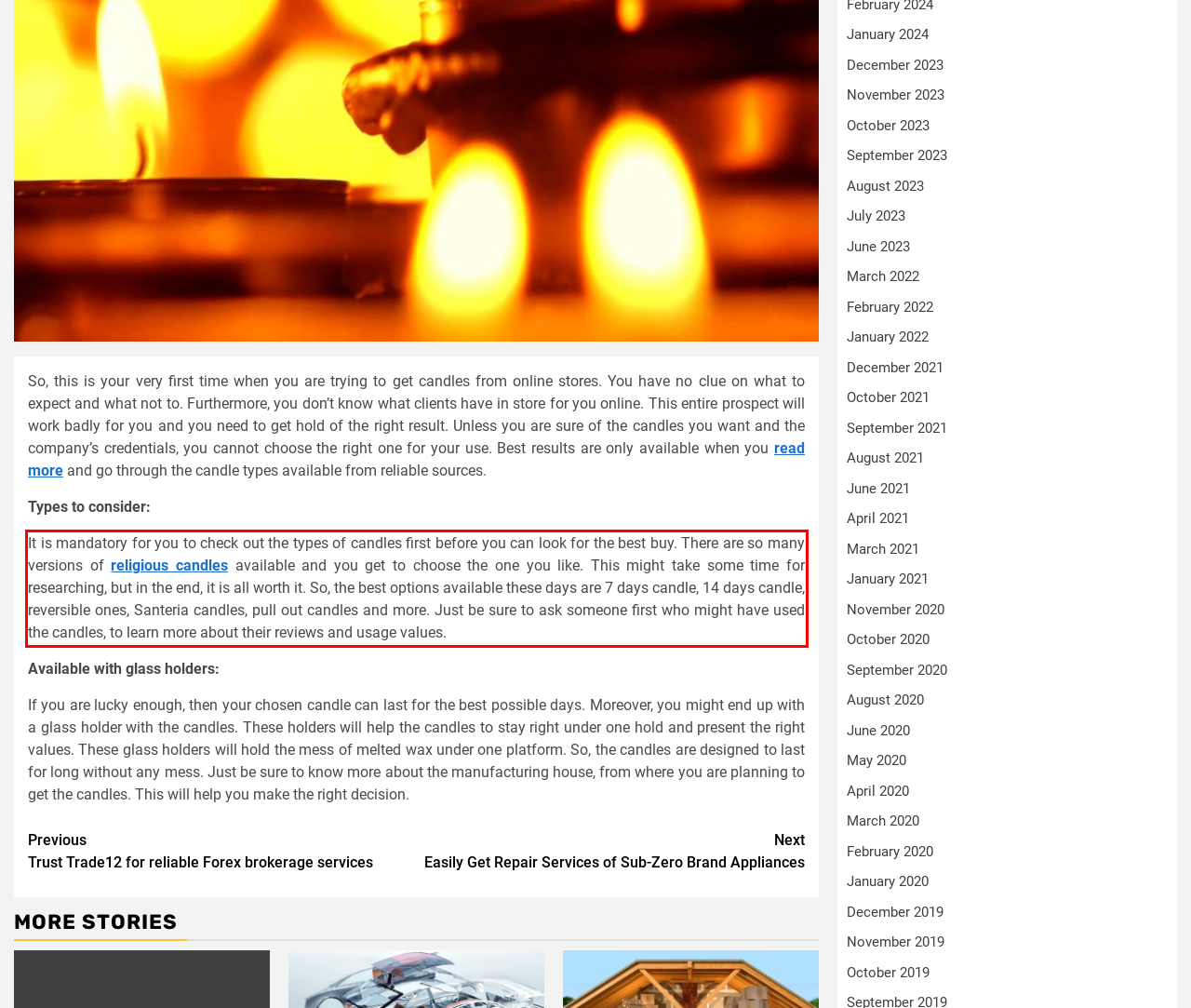Observe the screenshot of the webpage, locate the red bounding box, and extract the text content within it.

It is mandatory for you to check out the types of candles first before you can look for the best buy. There are so many versions of religious candles available and you get to choose the one you like. This might take some time for researching, but in the end, it is all worth it. So, the best options available these days are 7 days candle, 14 days candle, reversible ones, Santeria candles, pull out candles and more. Just be sure to ask someone first who might have used the candles, to learn more about their reviews and usage values.